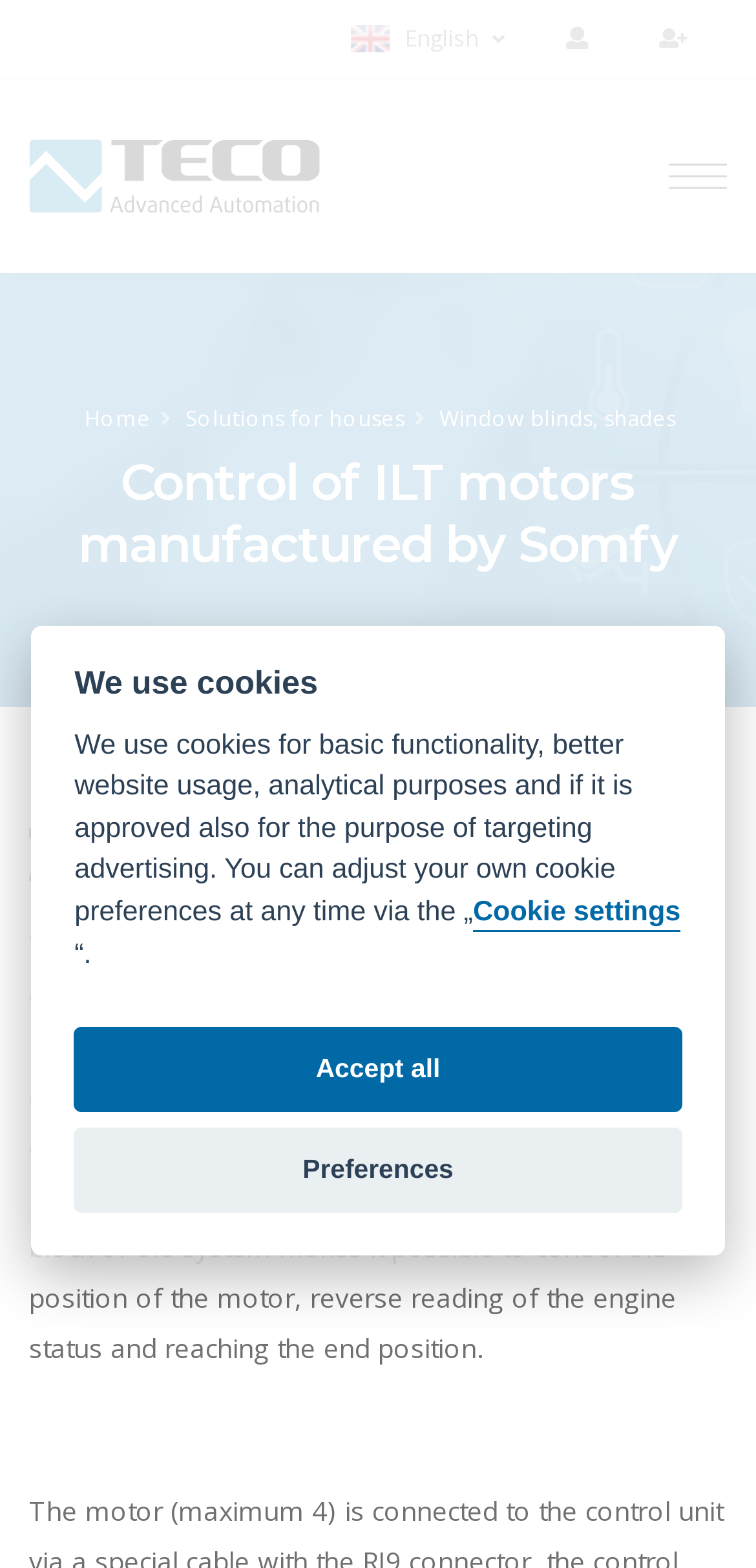Locate the coordinates of the bounding box for the clickable region that fulfills this instruction: "Read about Window blinds, shades".

[0.581, 0.257, 0.894, 0.276]